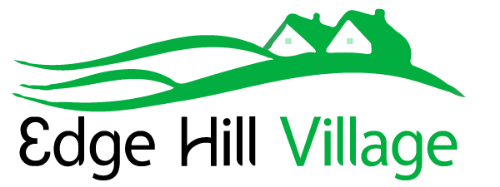Depict the image with a detailed narrative.

The image features the logo of "Edge Hill Village," characterized by a stylized representation of rolling hills and two simplistic houses. The design incorporates a vibrant green color palette, symbolizing nature and community, with the text "Edge Hill Village" in a modern font. The word "Edge" is presented in black, providing contrast and elegance, while "Hill Village" is depicted in a fresh green hue, reinforcing the theme of a serene, countryside setting. This logo effectively conveys a sense of charm and cohesion in a picturesque village atmosphere.